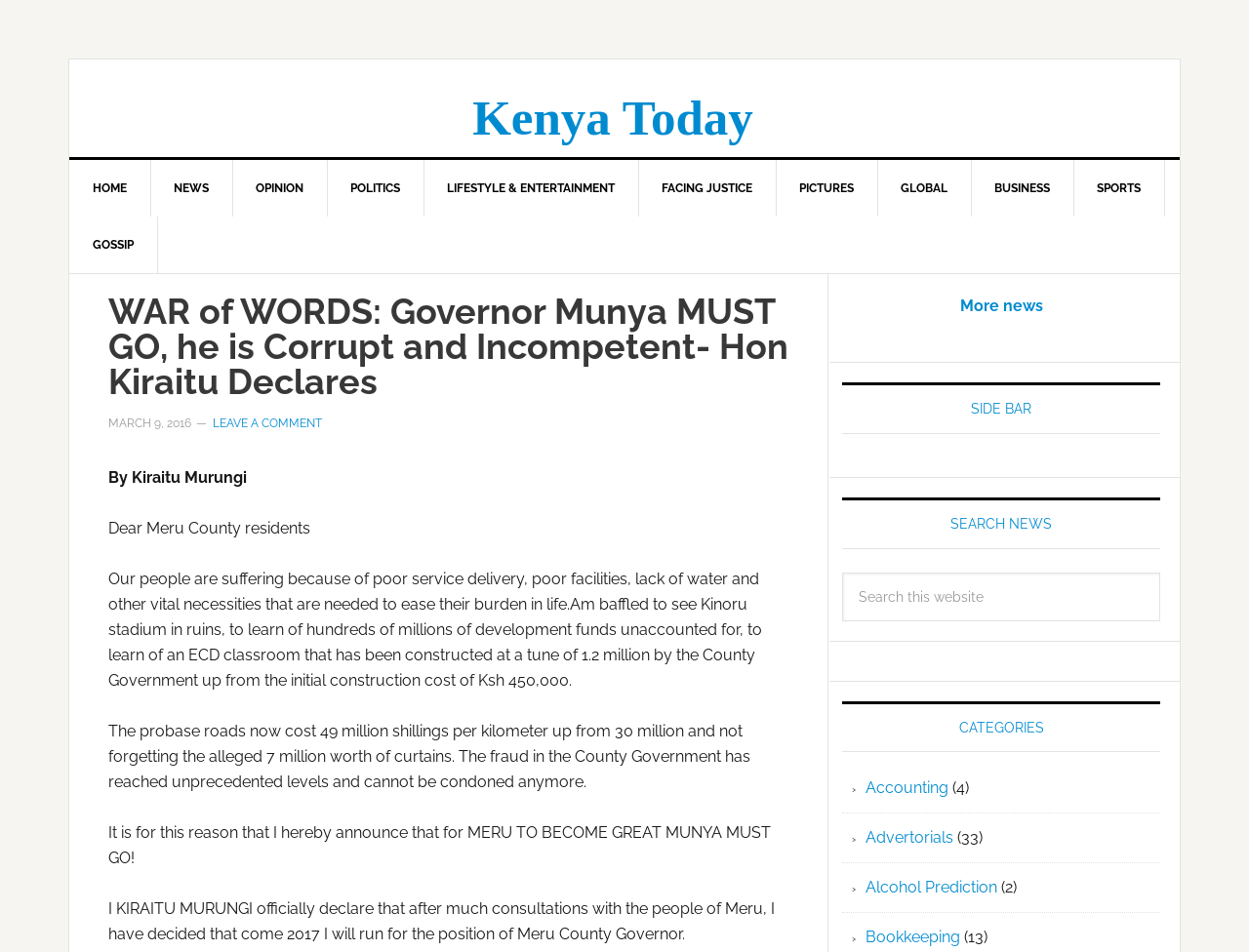Please determine the bounding box coordinates, formatted as (top-left x, top-left y, bottom-right x, bottom-right y), with all values as floating point numbers between 0 and 1. Identify the bounding box of the region described as: More news

[0.768, 0.311, 0.835, 0.331]